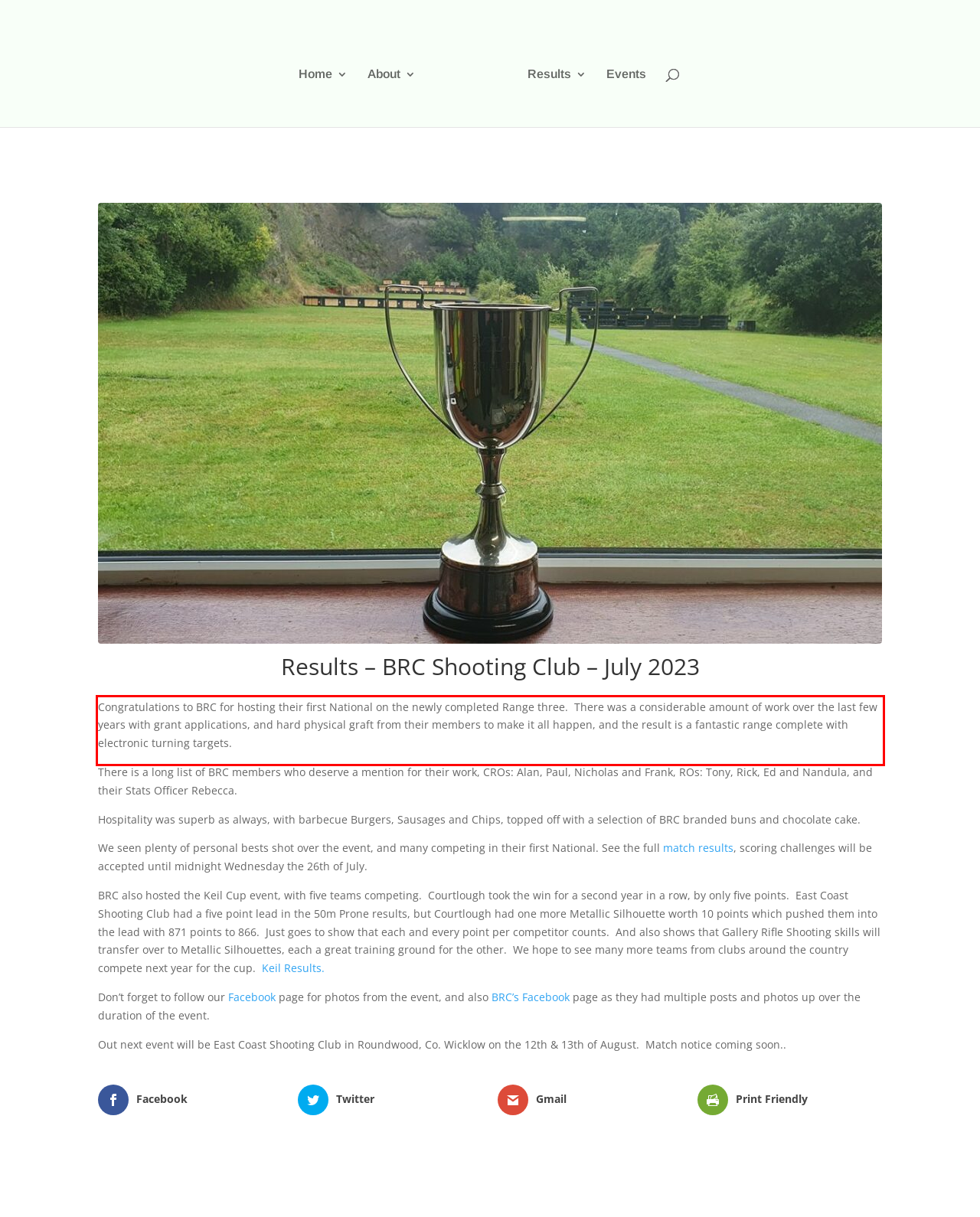Given a screenshot of a webpage containing a red rectangle bounding box, extract and provide the text content found within the red bounding box.

Congratulations to BRC for hosting their first National on the newly completed Range three. There was a considerable amount of work over the last few years with grant applications, and hard physical graft from their members to make it all happen, and the result is a fantastic range complete with electronic turning targets.